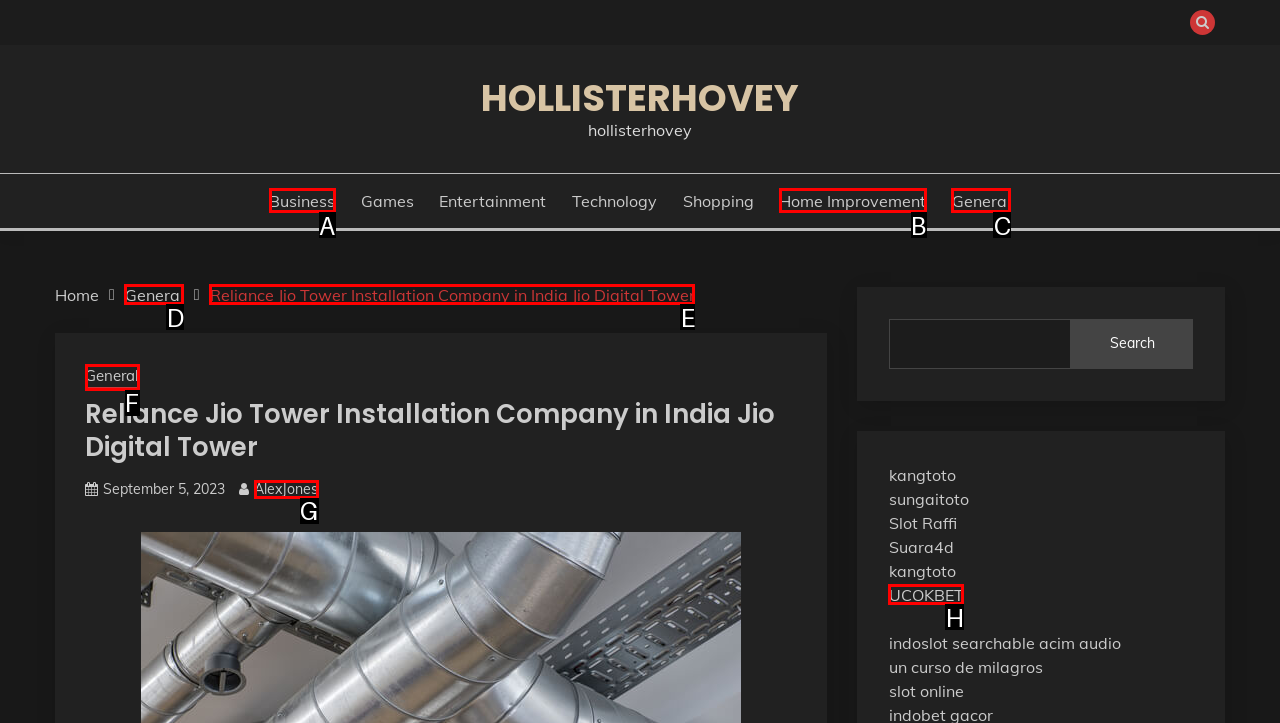Match the description to the correct option: Home Improvement
Provide the letter of the matching option directly.

B